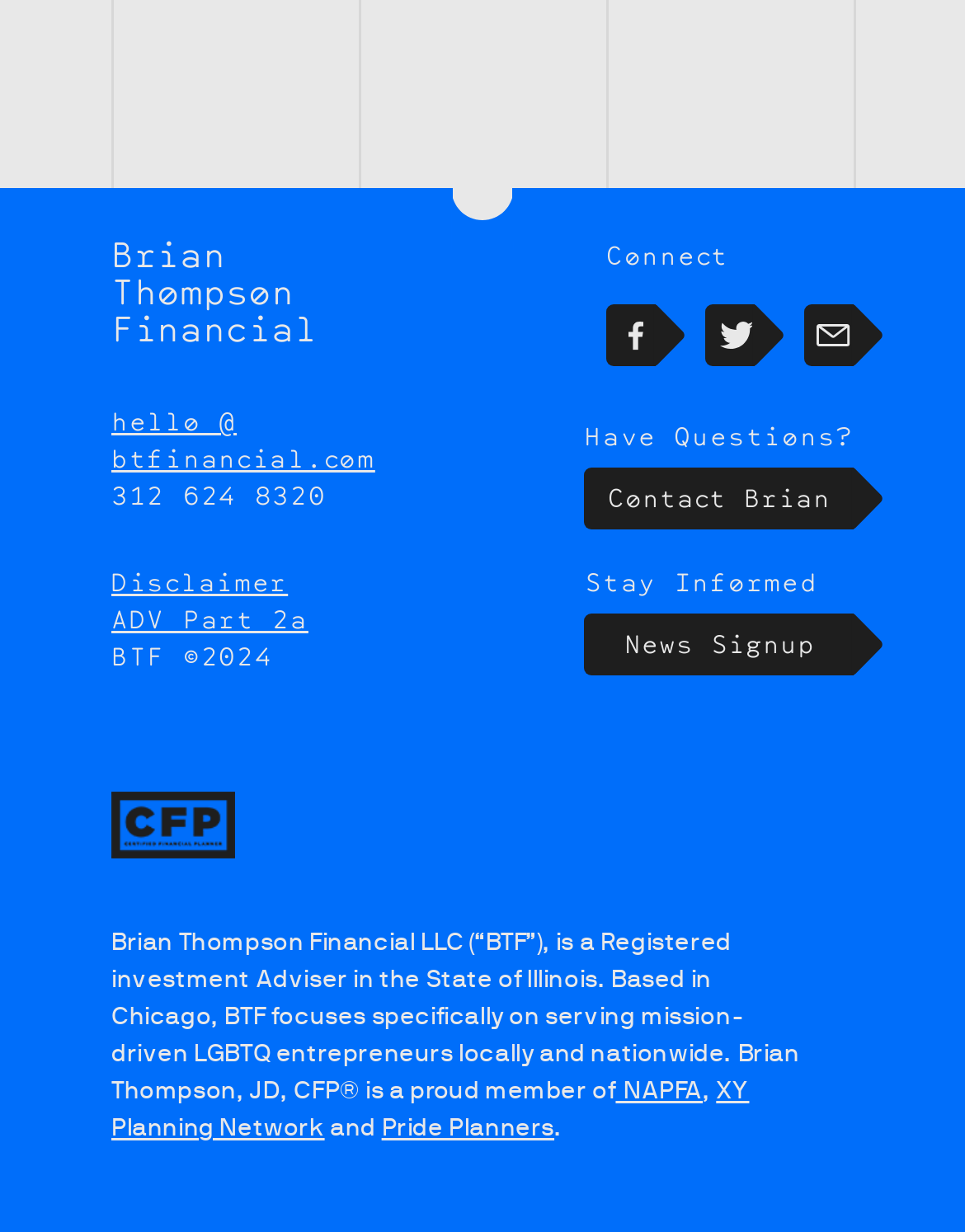Can you find the bounding box coordinates for the element that needs to be clicked to execute this instruction: "Sign up for news"? The coordinates should be given as four float numbers between 0 and 1, i.e., [left, top, right, bottom].

[0.606, 0.507, 0.885, 0.535]